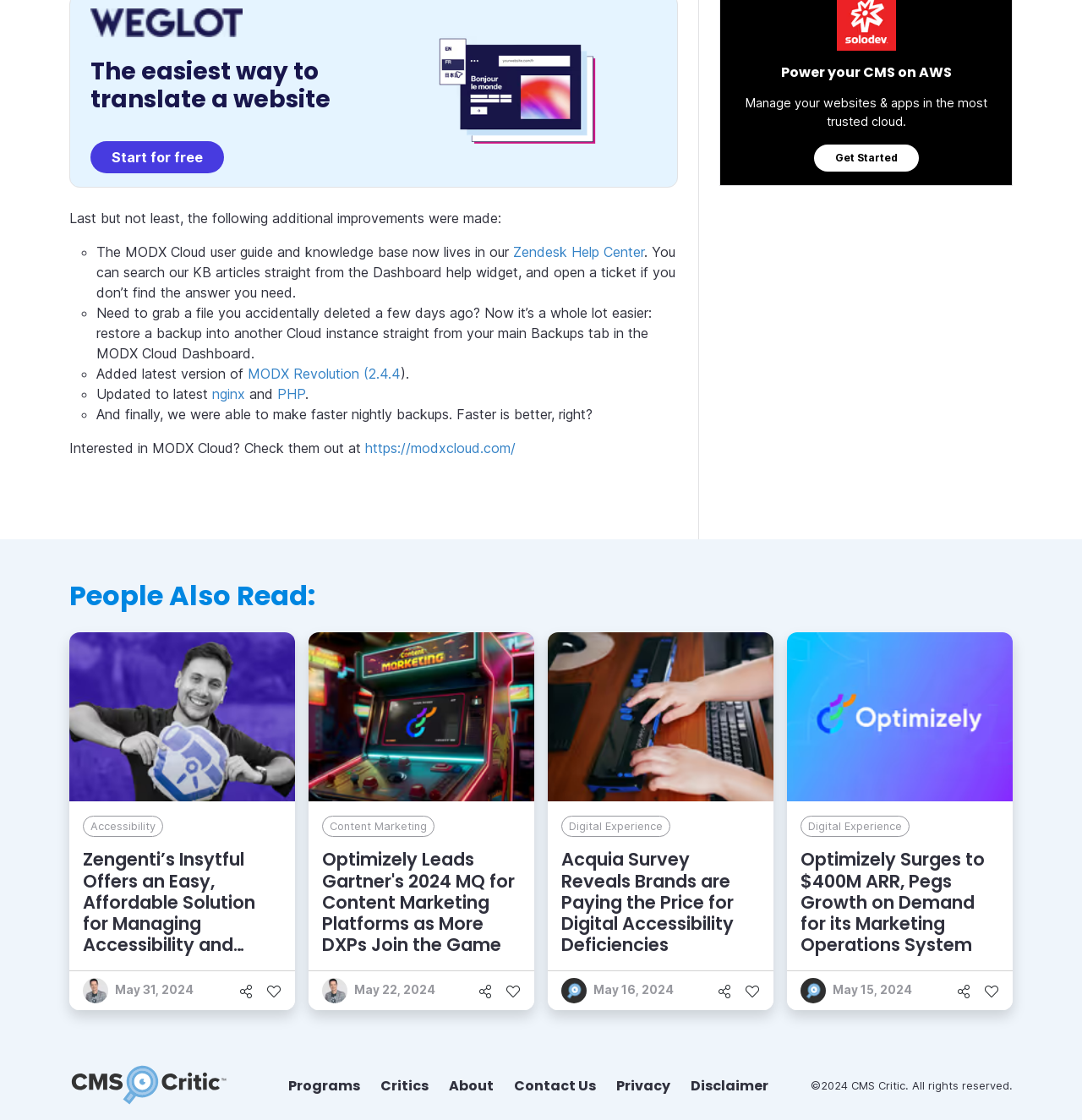What is MODX Cloud?
Please provide a single word or phrase as the answer based on the screenshot.

CMS on AWS